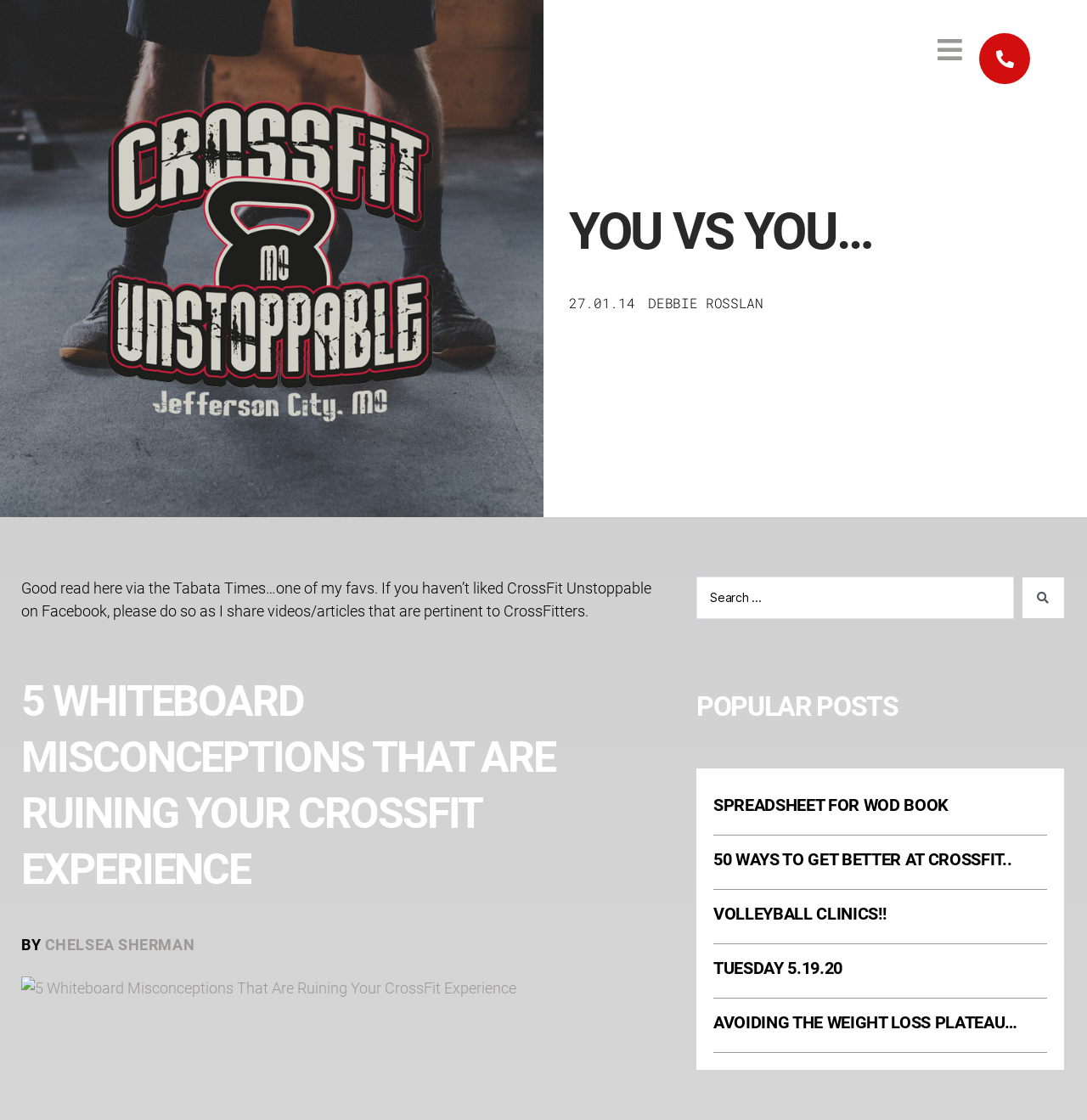Articulate a complete and detailed caption of the webpage elements.

This webpage is about CrossFit Unstoppable, a fitness-related blog. At the top left, there is a logo of CrossFit Unstoppable, which is an image with a link to the website. Next to the logo, there is a heading that reads "YOU VS YOU…". Below the heading, there is a timestamp "27.01.14" and the author's name "DEBBIE ROSSLAN".

The main content of the webpage is a blog post titled "5 WHITEBOARD MISCONCEPTIONS THAT ARE RUINING YOUR CROSSFIT EXPERIENCE" written by Chelsea Sherman. The post has a brief introduction that reads "Good read here via the Tabata Times…one of my favs. If you haven’t liked CrossFit Unstoppable on Facebook, please do so as I share videos/articles that are pertinent to CrossFitters."

On the right side of the webpage, there is a search bar with a search button. Below the search bar, there is a heading "POPULAR POSTS" followed by a list of links to other blog posts, including "SPREADSHEET FOR WOD BOOK", "50 WAYS TO GET BETTER AT CROSSFIT..", "VOLLEYBALL CLINICS!!", "TUESDAY 5.19.20", and "AVOIDING THE WEIGHT LOSS PLATEAU…". Each list item is marked with a bullet point.

At the top right corner, there is a menu icon, which is a small button with three horizontal lines.